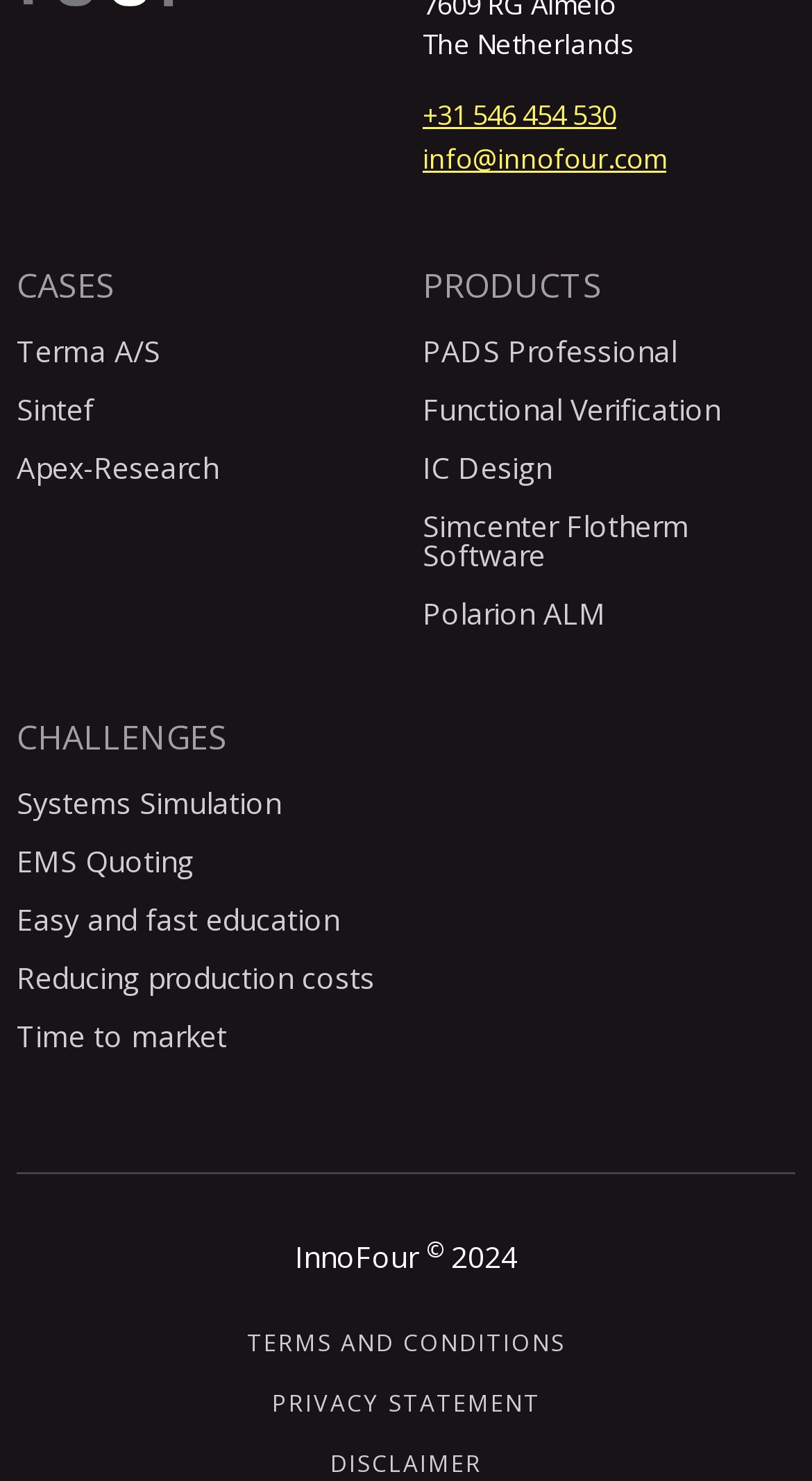Answer the question using only one word or a concise phrase: How many links are under the 'CASES' heading?

3